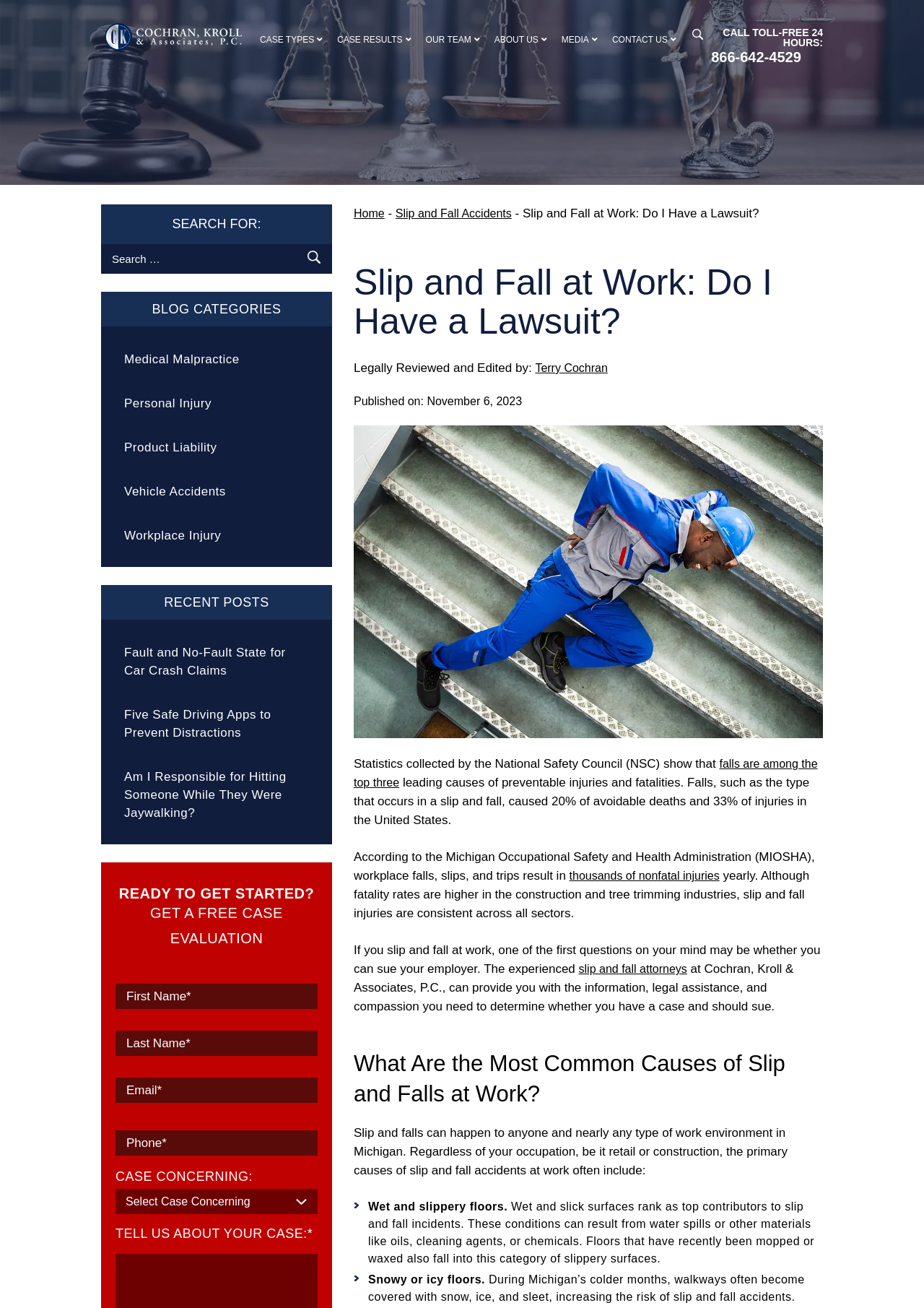Find the bounding box of the UI element described as: "1.3 We Find Jobs". The bounding box coordinates should be given as four float values between 0 and 1, i.e., [left, top, right, bottom].

None